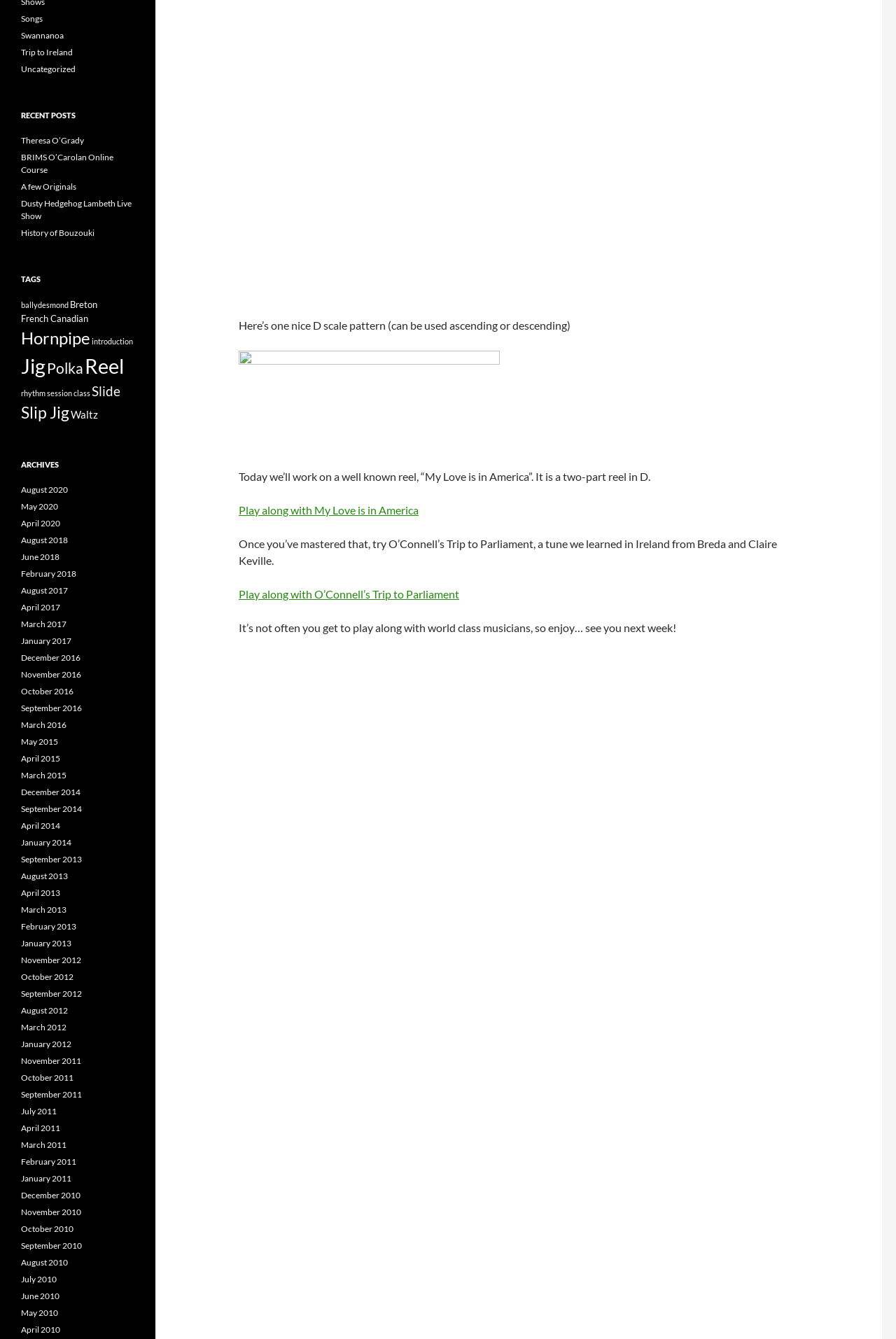Locate the bounding box coordinates of the area that needs to be clicked to fulfill the following instruction: "View posts from August 2020". The coordinates should be in the format of four float numbers between 0 and 1, namely [left, top, right, bottom].

[0.023, 0.362, 0.076, 0.37]